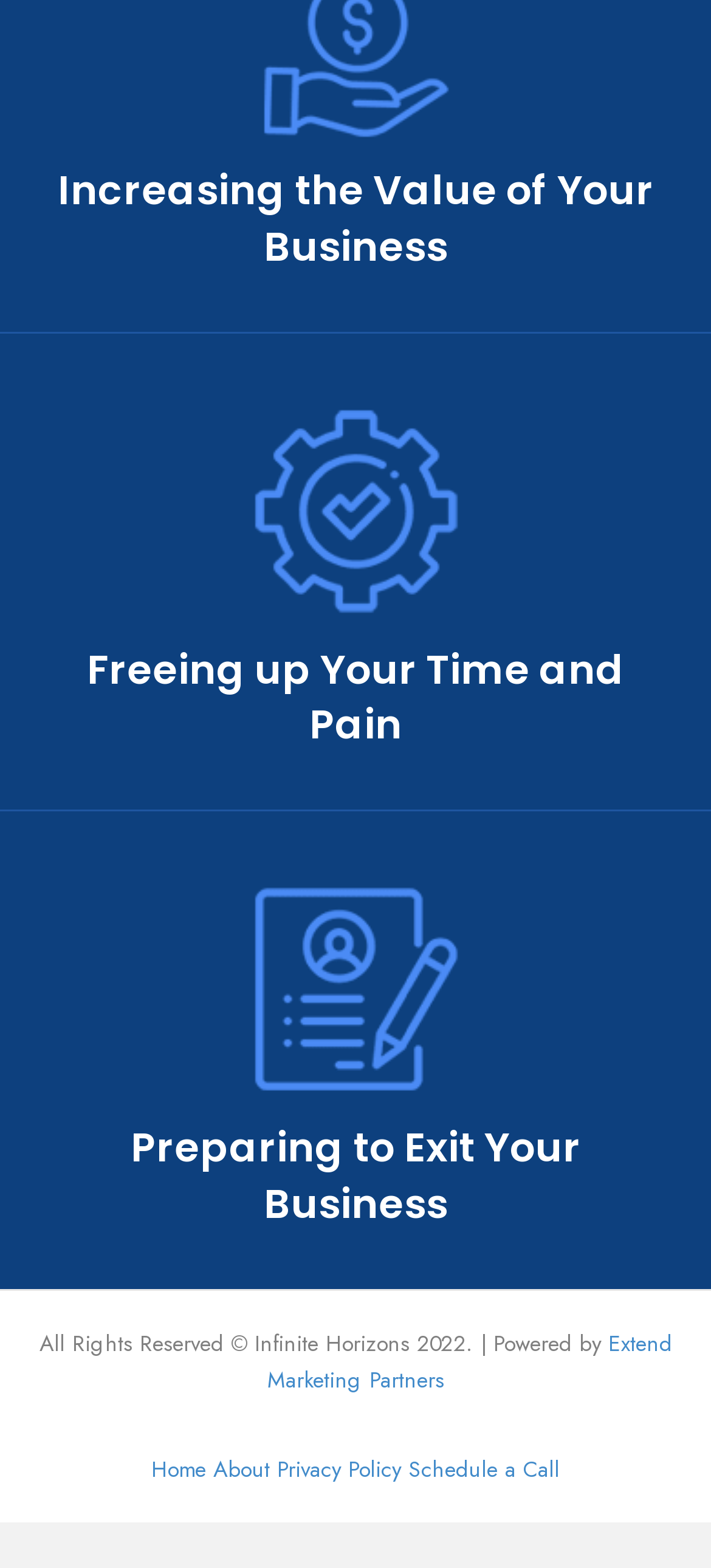Extract the bounding box coordinates of the UI element described: "Schedule a Call". Provide the coordinates in the format [left, top, right, bottom] with values ranging from 0 to 1.

[0.574, 0.945, 0.787, 0.989]